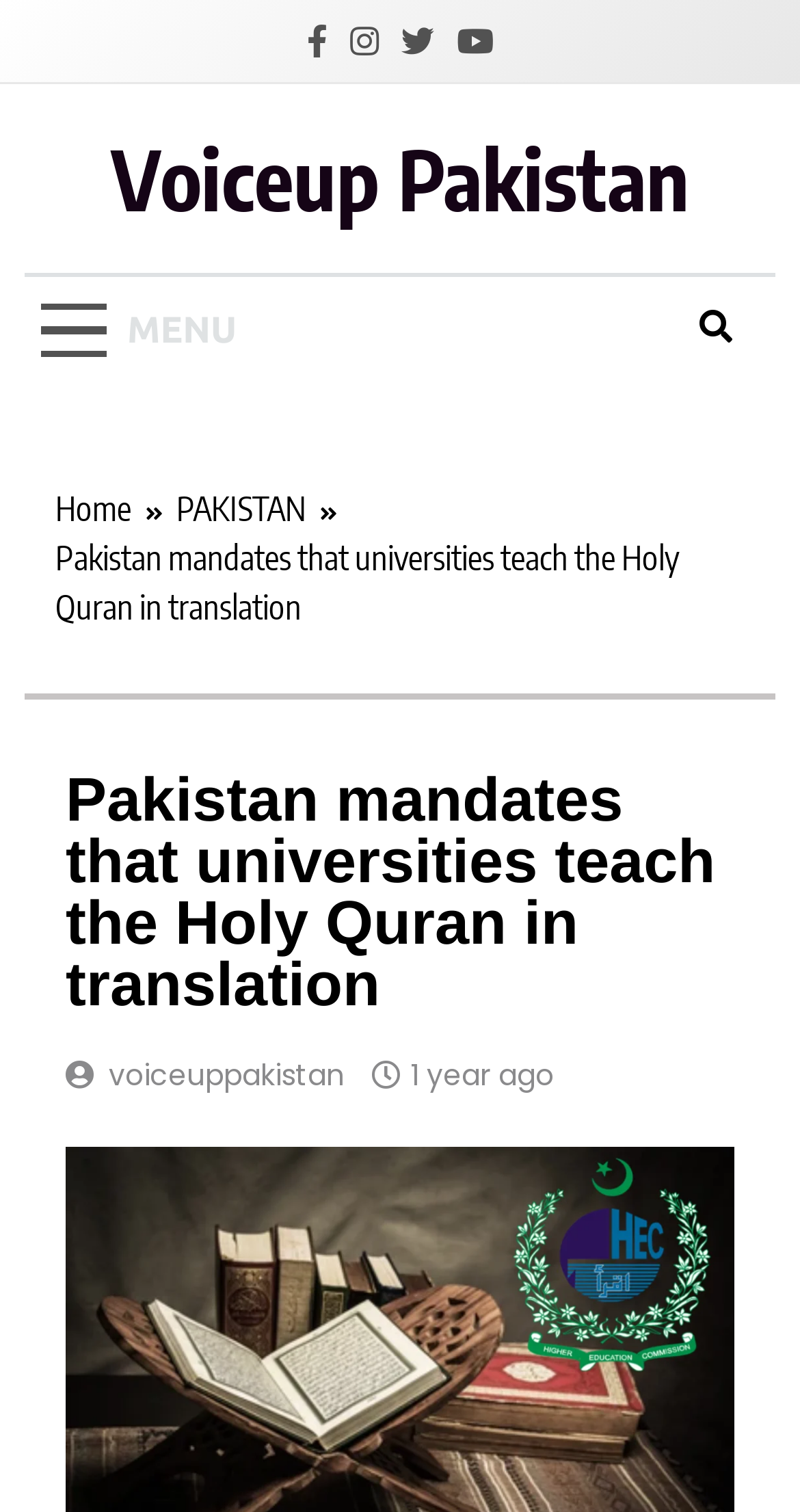Analyze the image and give a detailed response to the question:
What is the topic of the current news article?

The topic of the current news article can be determined by reading the headline of the article, which is 'Pakistan mandates that universities teach the Holy Quran in translation'.